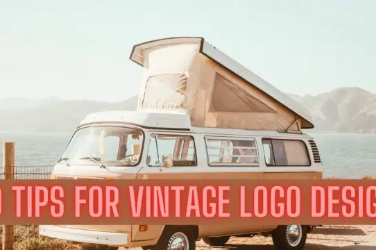Based on the image, provide a detailed response to the question:
What is the atmosphere of the scene?

The atmosphere of the scene can be described as relaxed and nostalgic due to the serene waterfront, rolling hills, and tranquil body of water in the backdrop, which creates a peaceful and calming ambiance.